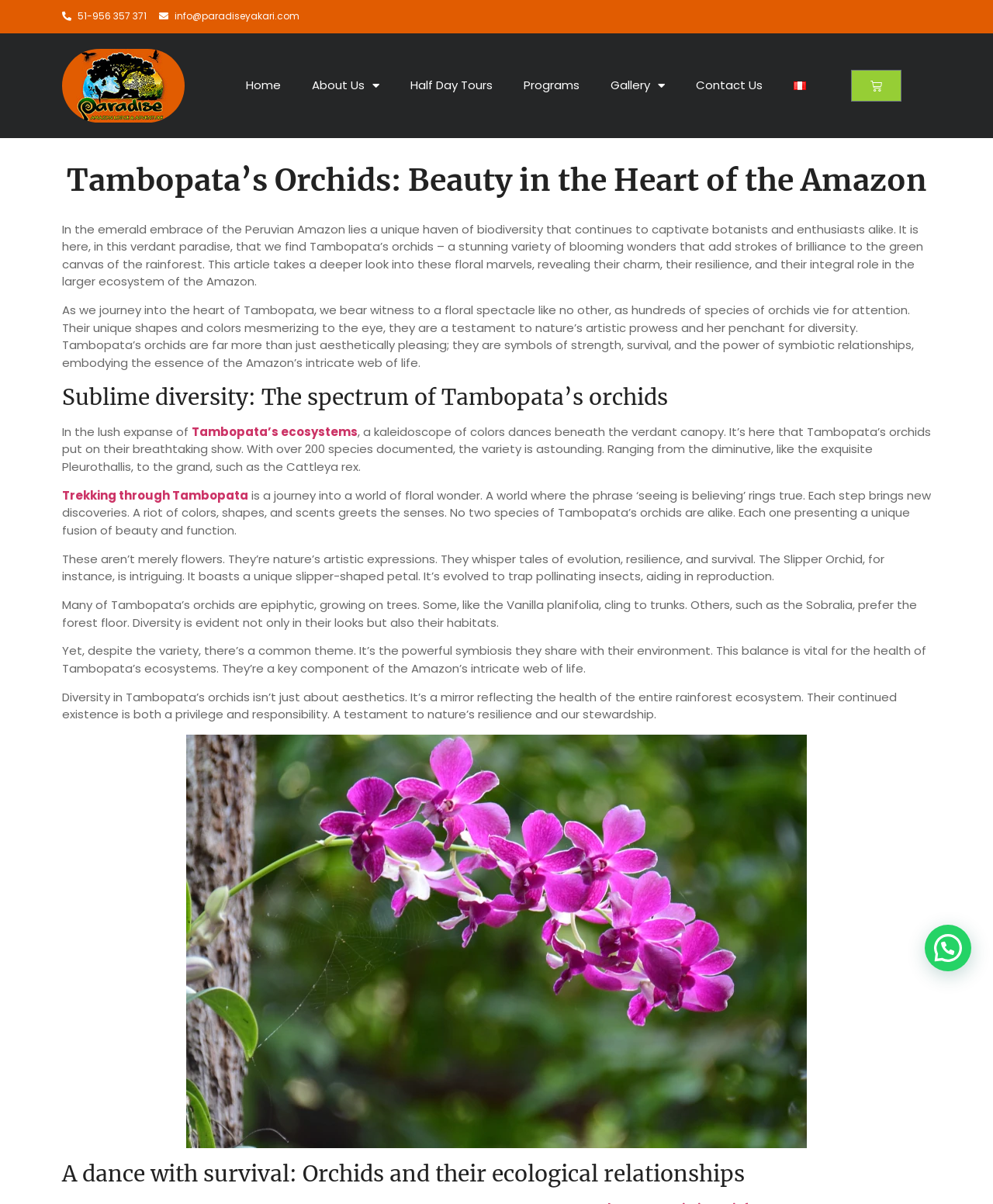Please determine the bounding box coordinates of the element to click on in order to accomplish the following task: "Switch to Español". Ensure the coordinates are four float numbers ranging from 0 to 1, i.e., [left, top, right, bottom].

[0.783, 0.056, 0.827, 0.086]